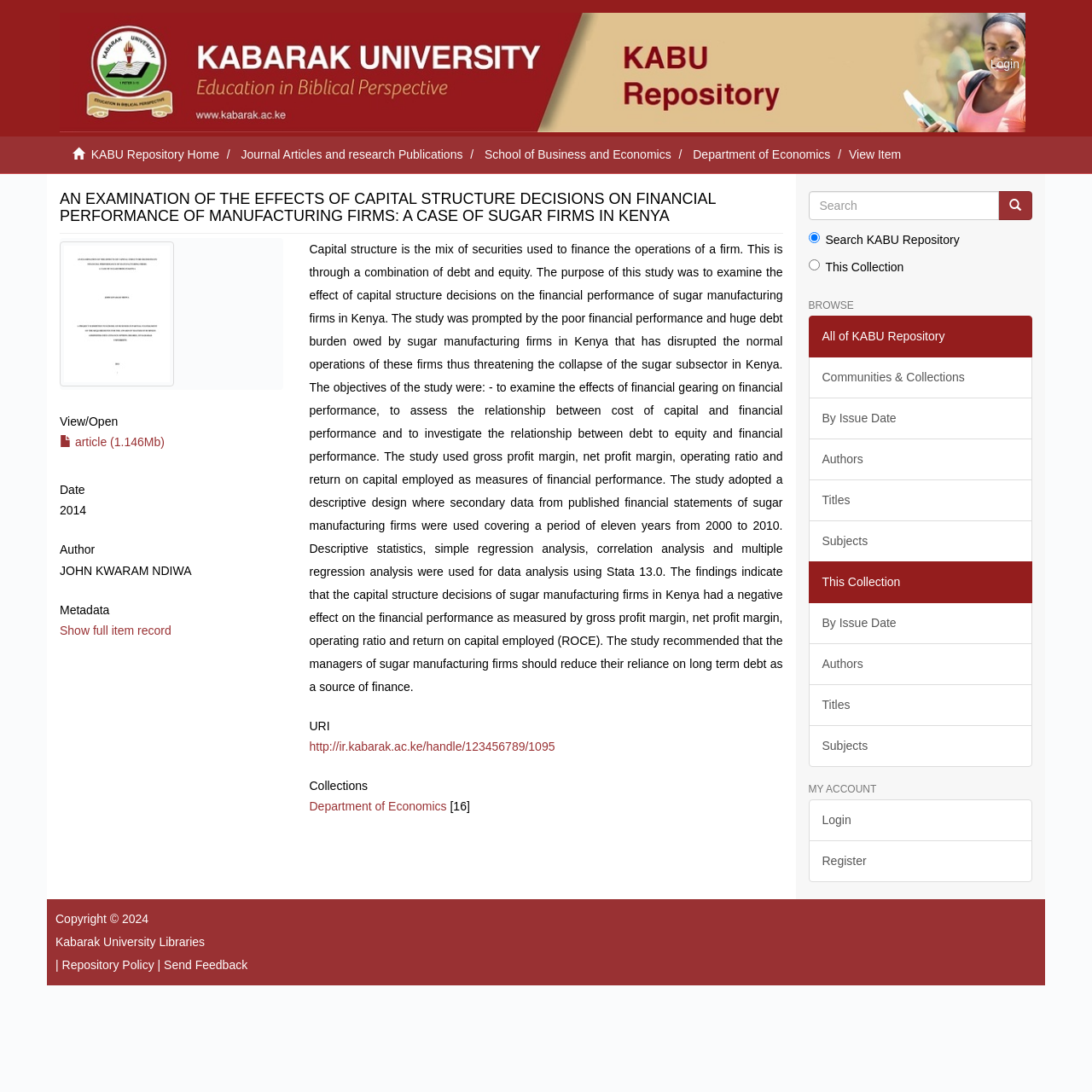Determine the bounding box coordinates of the region I should click to achieve the following instruction: "Search for a specific item". Ensure the bounding box coordinates are four float numbers between 0 and 1, i.e., [left, top, right, bottom].

[0.74, 0.175, 0.915, 0.202]